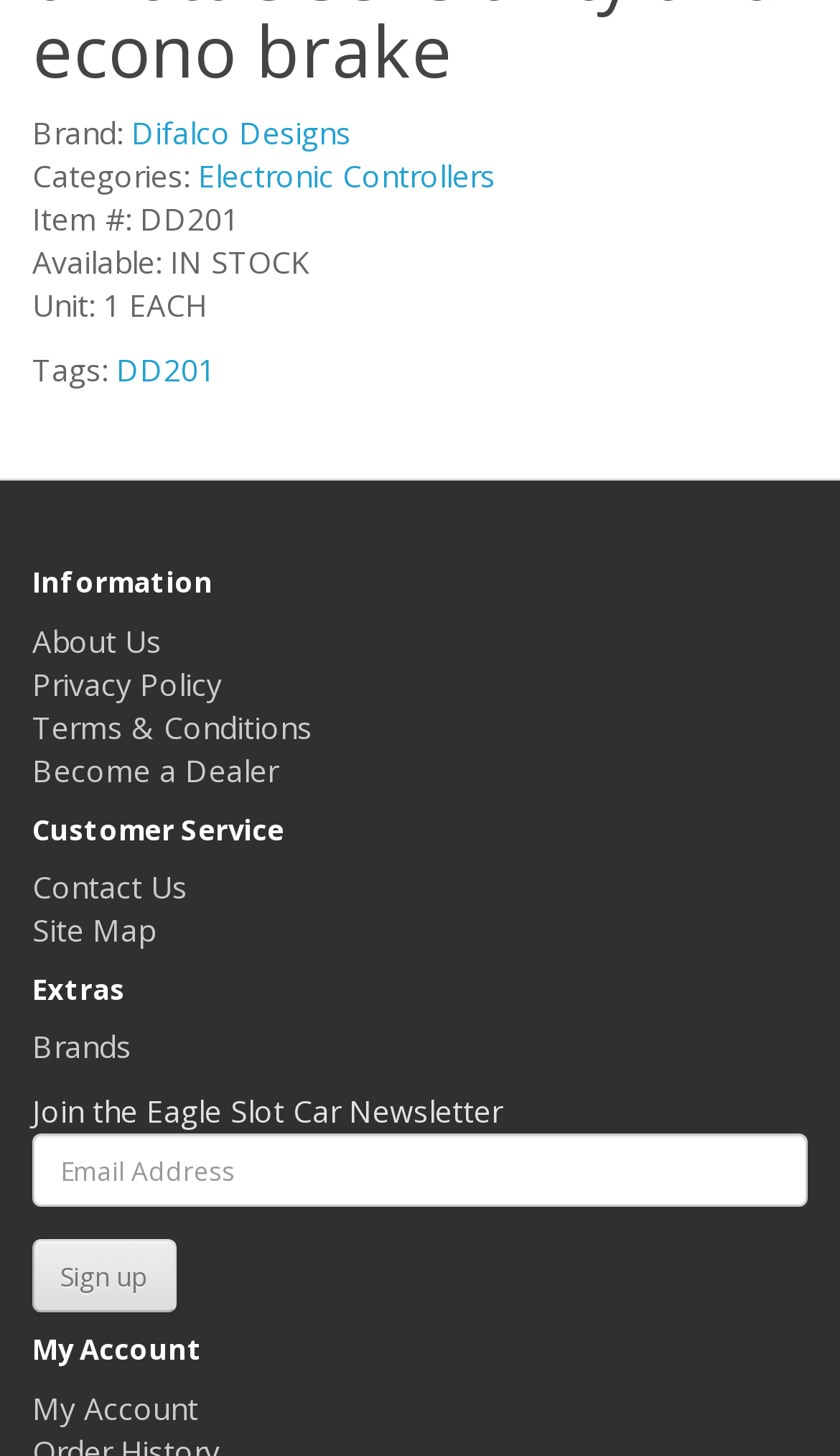Provide a single word or phrase to answer the given question: 
What is the unit of the product?

1 EACH